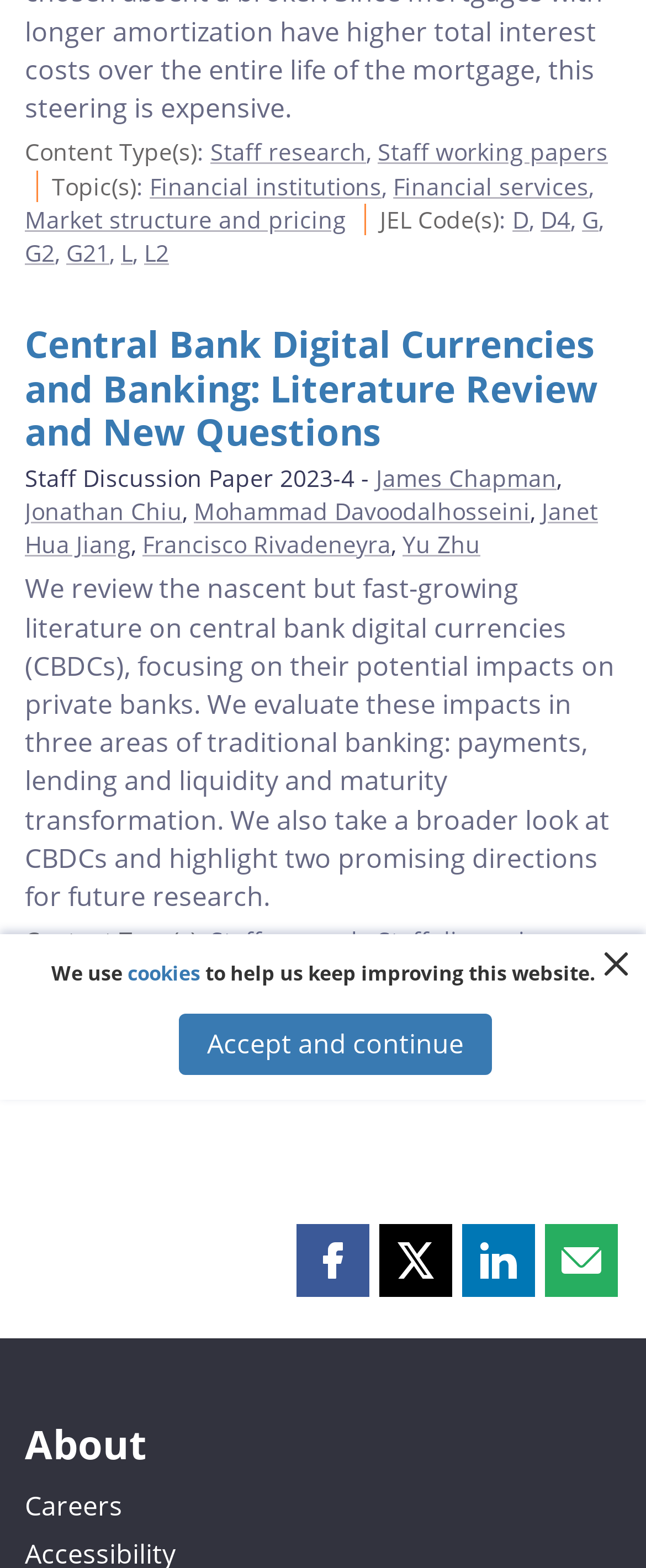Find the bounding box coordinates of the clickable element required to execute the following instruction: "Click on the 'Staff research' link". Provide the coordinates as four float numbers between 0 and 1, i.e., [left, top, right, bottom].

[0.326, 0.087, 0.567, 0.107]